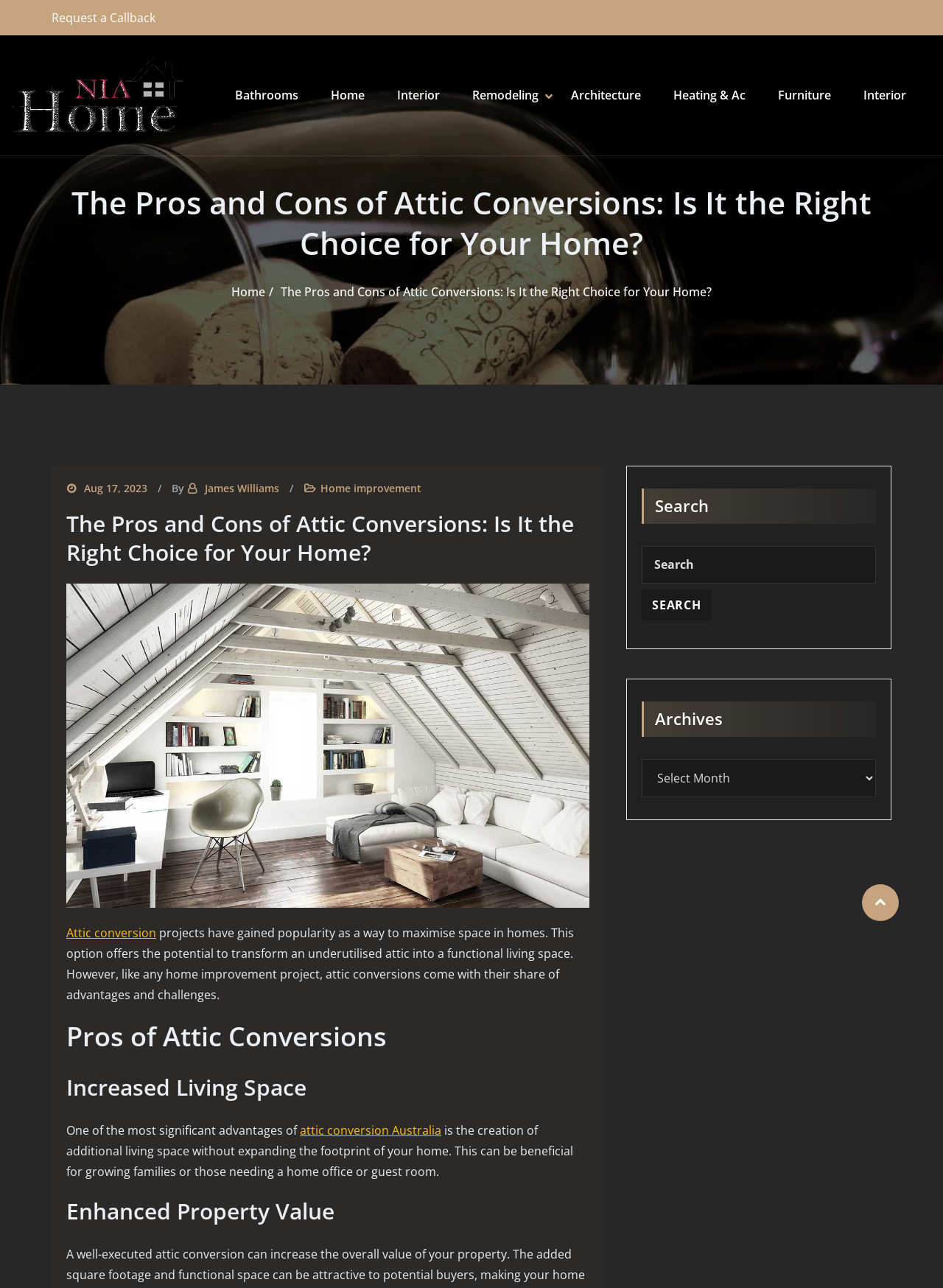What is the topic of the article?
Using the details shown in the screenshot, provide a comprehensive answer to the question.

I determined the topic of the article by looking at the heading 'The Pros and Cons of Attic Conversions: Is It the Right Choice for Your Home?' and the text 'projects have gained popularity as a way to maximise space in homes. This option offers the potential to transform an underutilised attic into a functional living space.' which suggests that the article is about attic conversions.